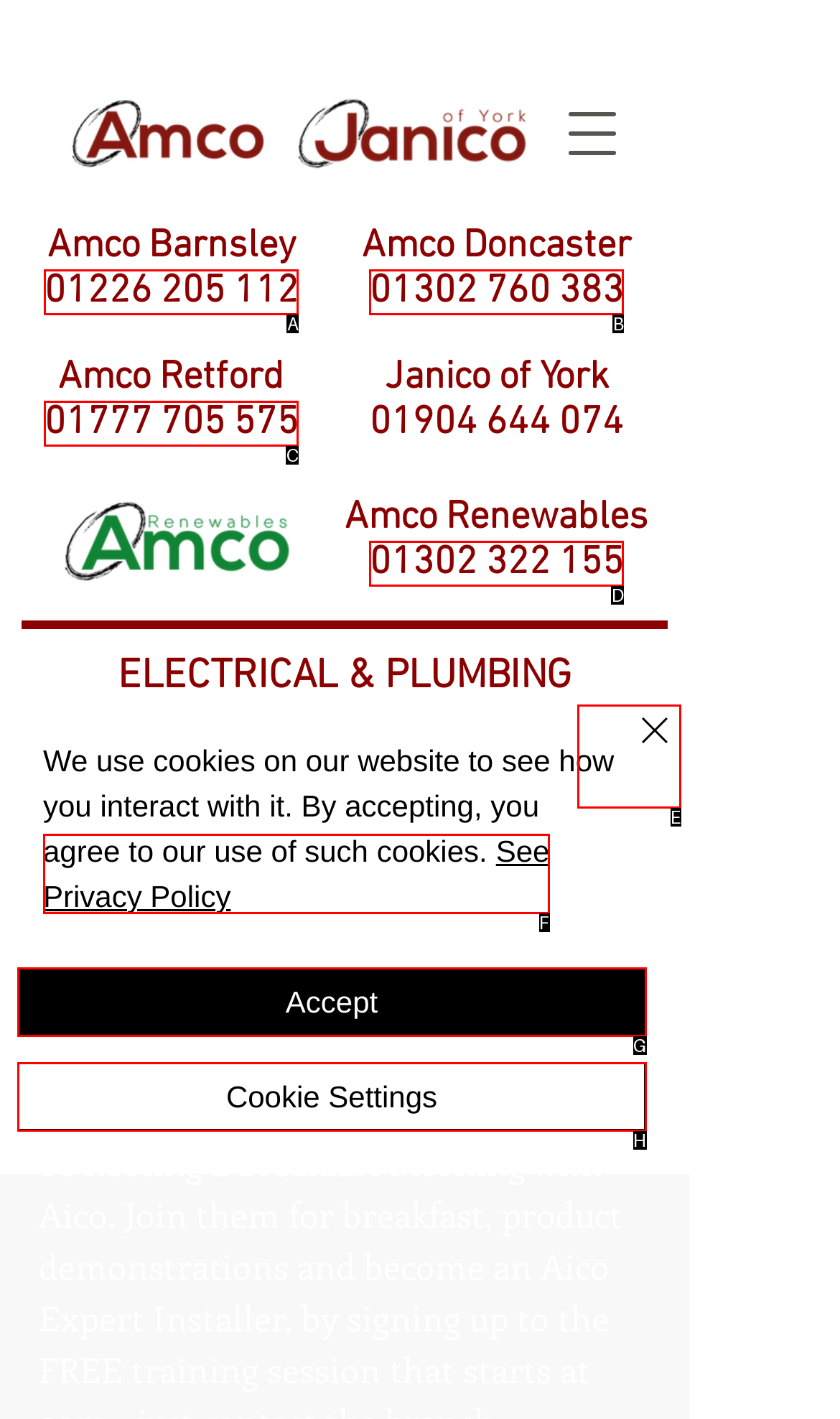Select the HTML element that matches the description: aria-label="Close"
Respond with the letter of the correct choice from the given options directly.

E